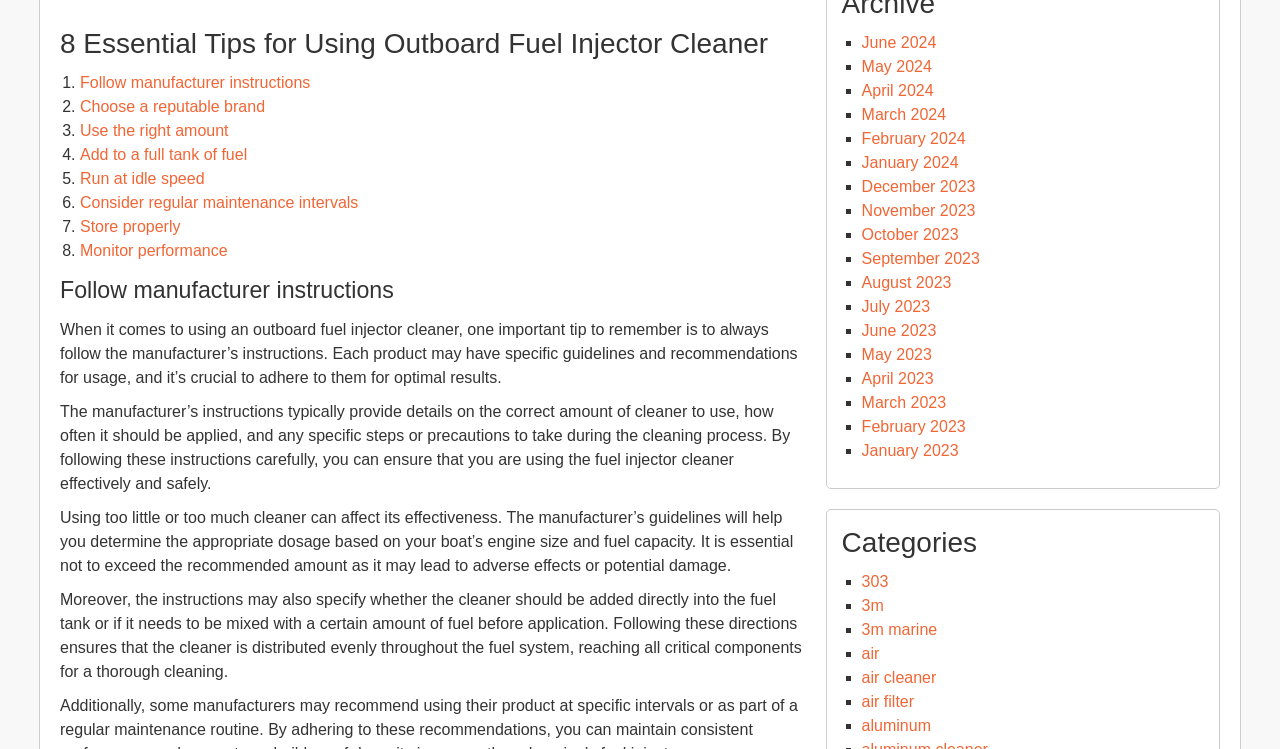Indicate the bounding box coordinates of the element that needs to be clicked to satisfy the following instruction: "Click on 'Choose a reputable brand'". The coordinates should be four float numbers between 0 and 1, i.e., [left, top, right, bottom].

[0.062, 0.131, 0.207, 0.153]